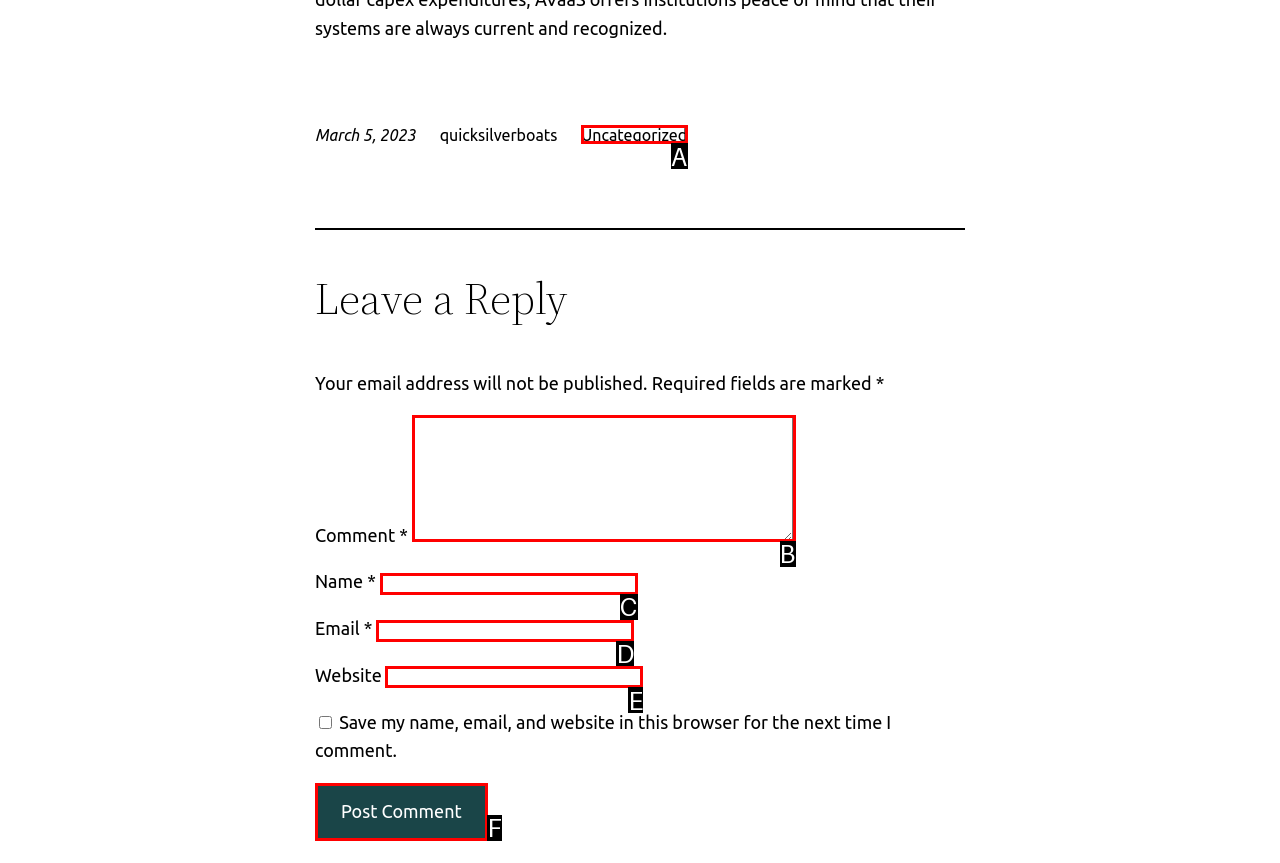From the provided options, pick the HTML element that matches the description: name="submit" value="Post Comment". Respond with the letter corresponding to your choice.

F